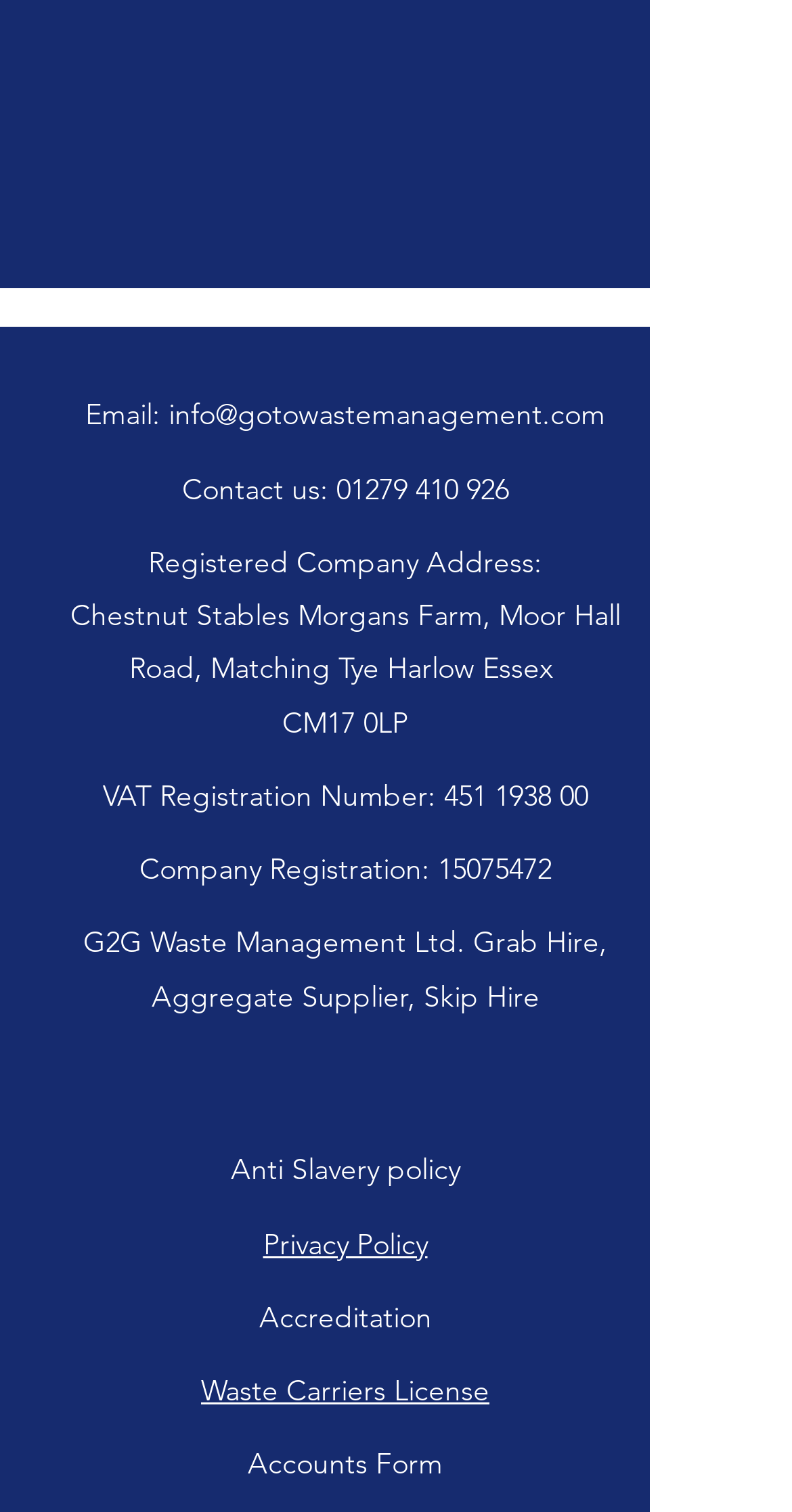Identify the bounding box coordinates of the part that should be clicked to carry out this instruction: "Contact us via email".

[0.213, 0.262, 0.764, 0.286]